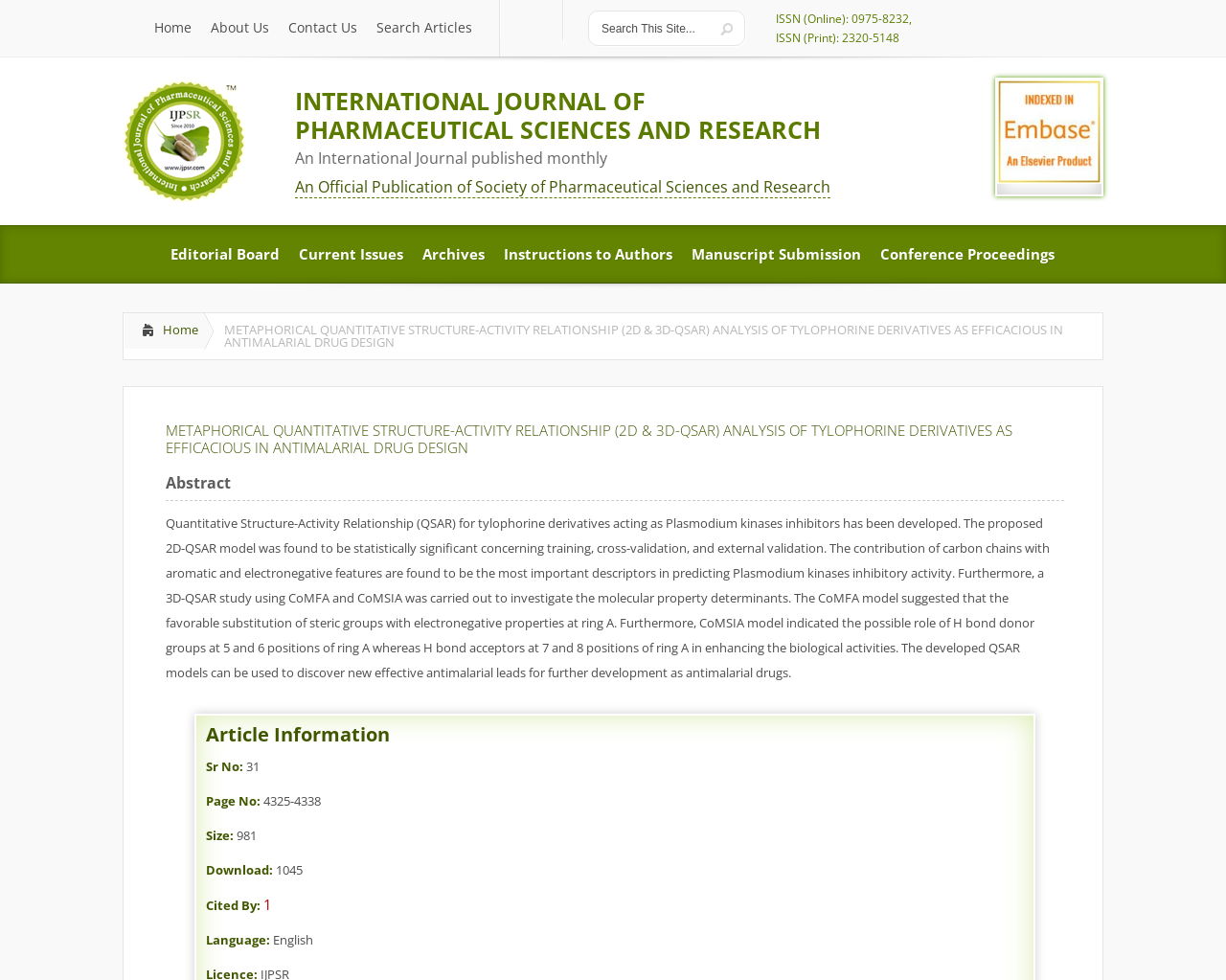Determine the bounding box coordinates of the region I should click to achieve the following instruction: "Read abstract". Ensure the bounding box coordinates are four float numbers between 0 and 1, i.e., [left, top, right, bottom].

[0.135, 0.482, 0.188, 0.503]